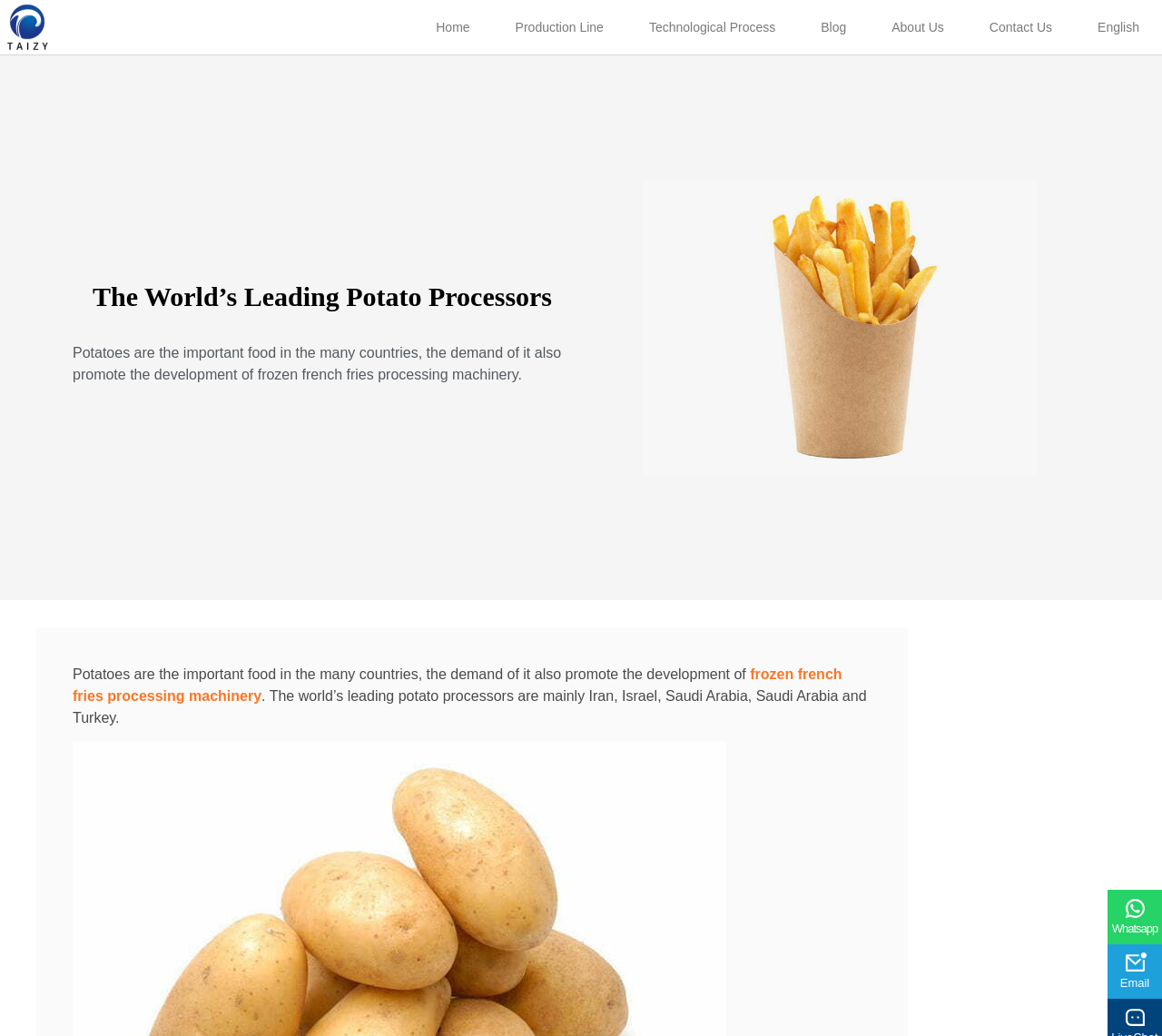Use a single word or phrase to answer the question: 
What is the main product of the world's leading potato processors?

French fries